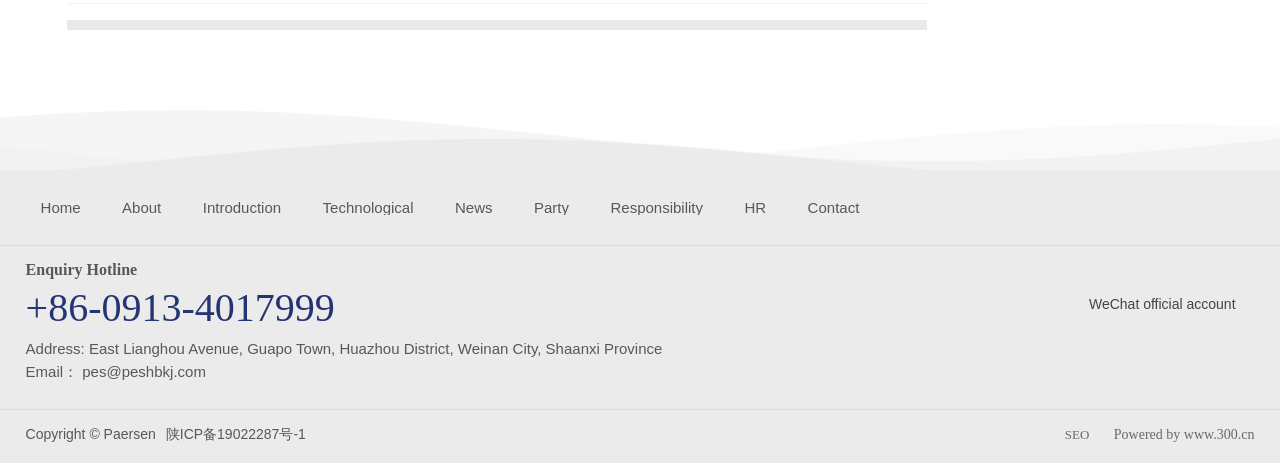Extract the bounding box coordinates for the UI element described as: "Powered by www.300.cn".

[0.87, 0.923, 0.98, 0.955]